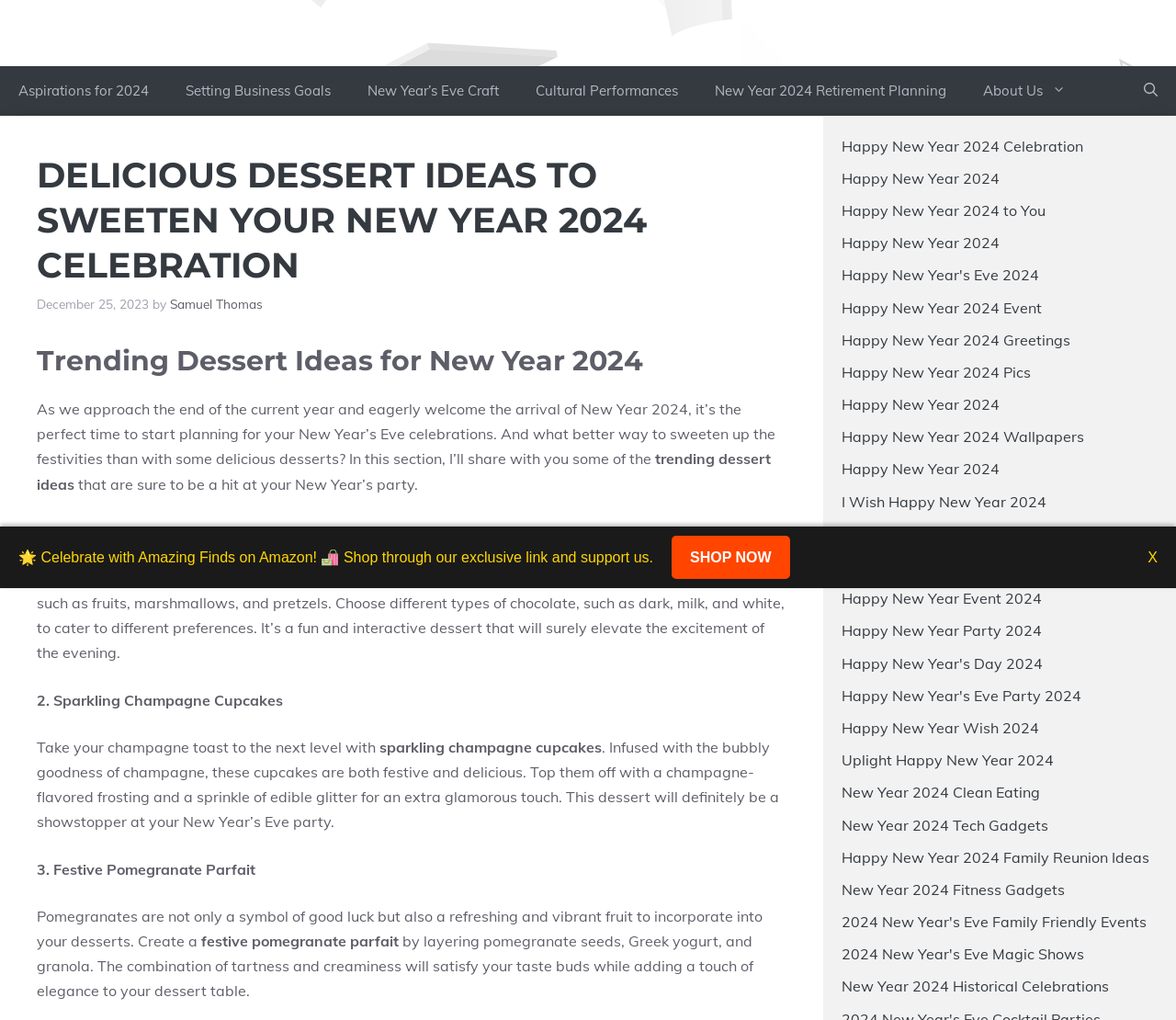Provide the bounding box coordinates of the HTML element this sentence describes: "Samuel Thomas". The bounding box coordinates consist of four float numbers between 0 and 1, i.e., [left, top, right, bottom].

[0.145, 0.29, 0.223, 0.305]